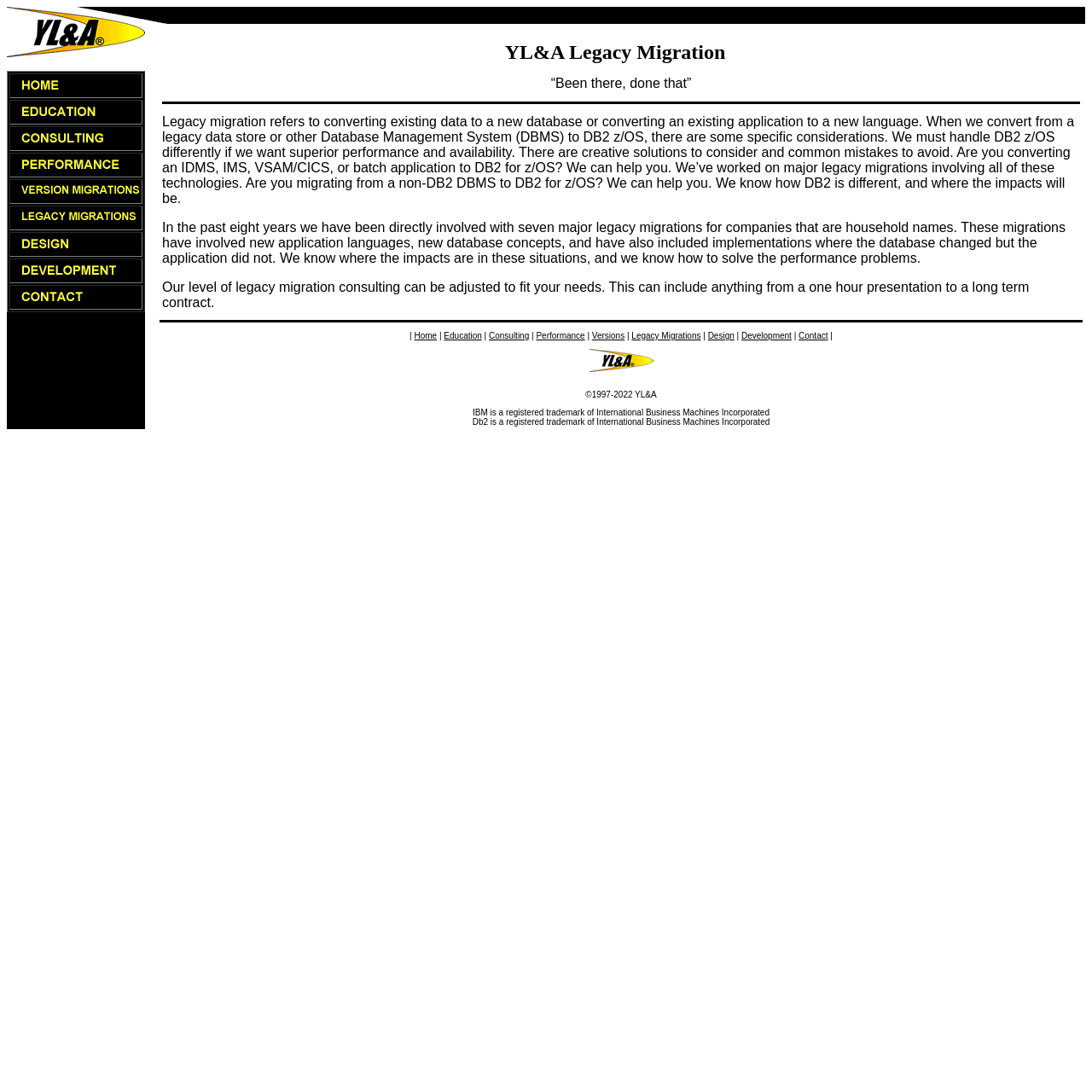Indicate the bounding box coordinates of the element that needs to be clicked to satisfy the following instruction: "Read about YL&A's experience in legacy migration consulting". The coordinates should be four float numbers between 0 and 1, i.e., [left, top, right, bottom].

[0.133, 0.065, 0.994, 0.393]